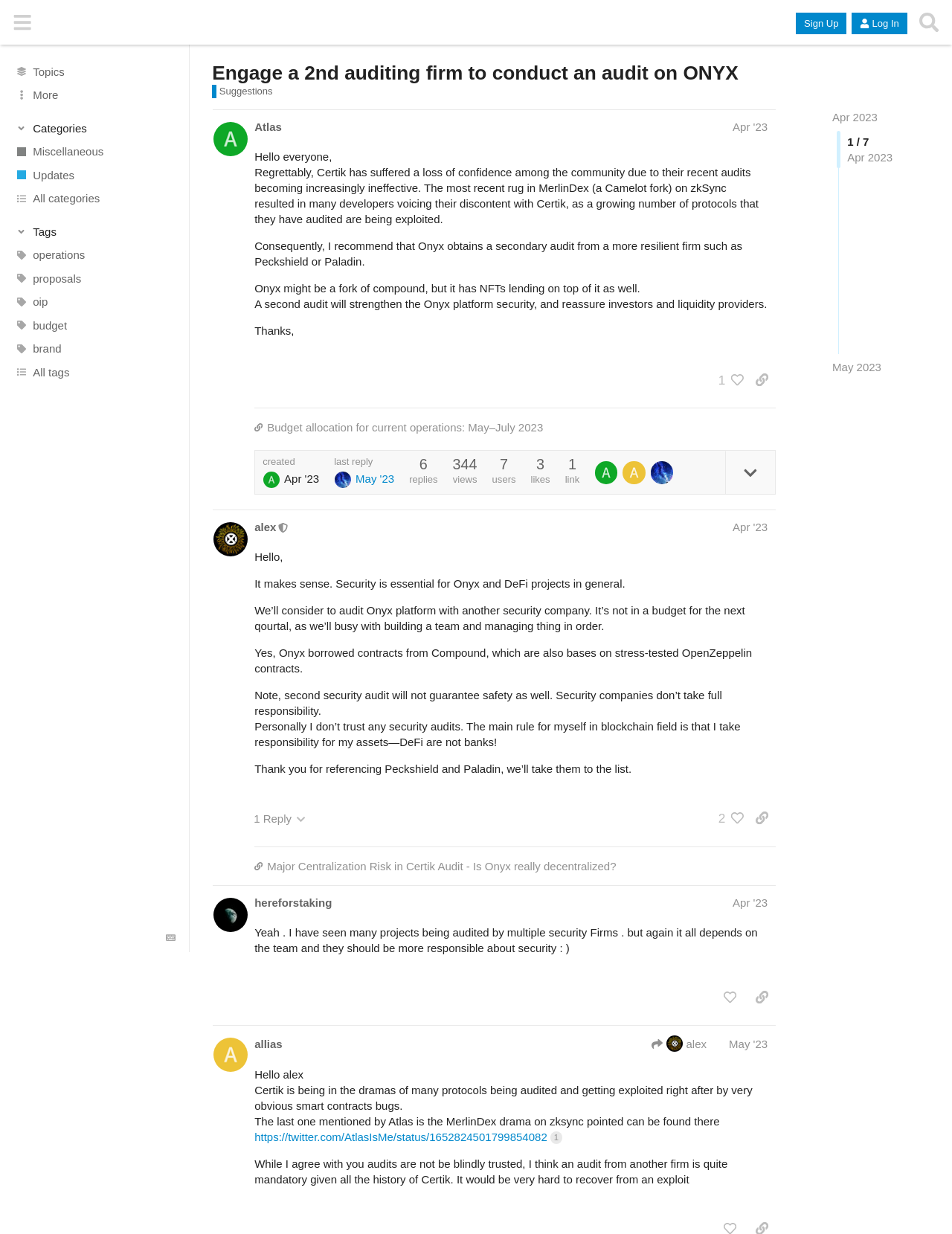Use a single word or phrase to answer the question:
What is the name of the community?

Onyx Community